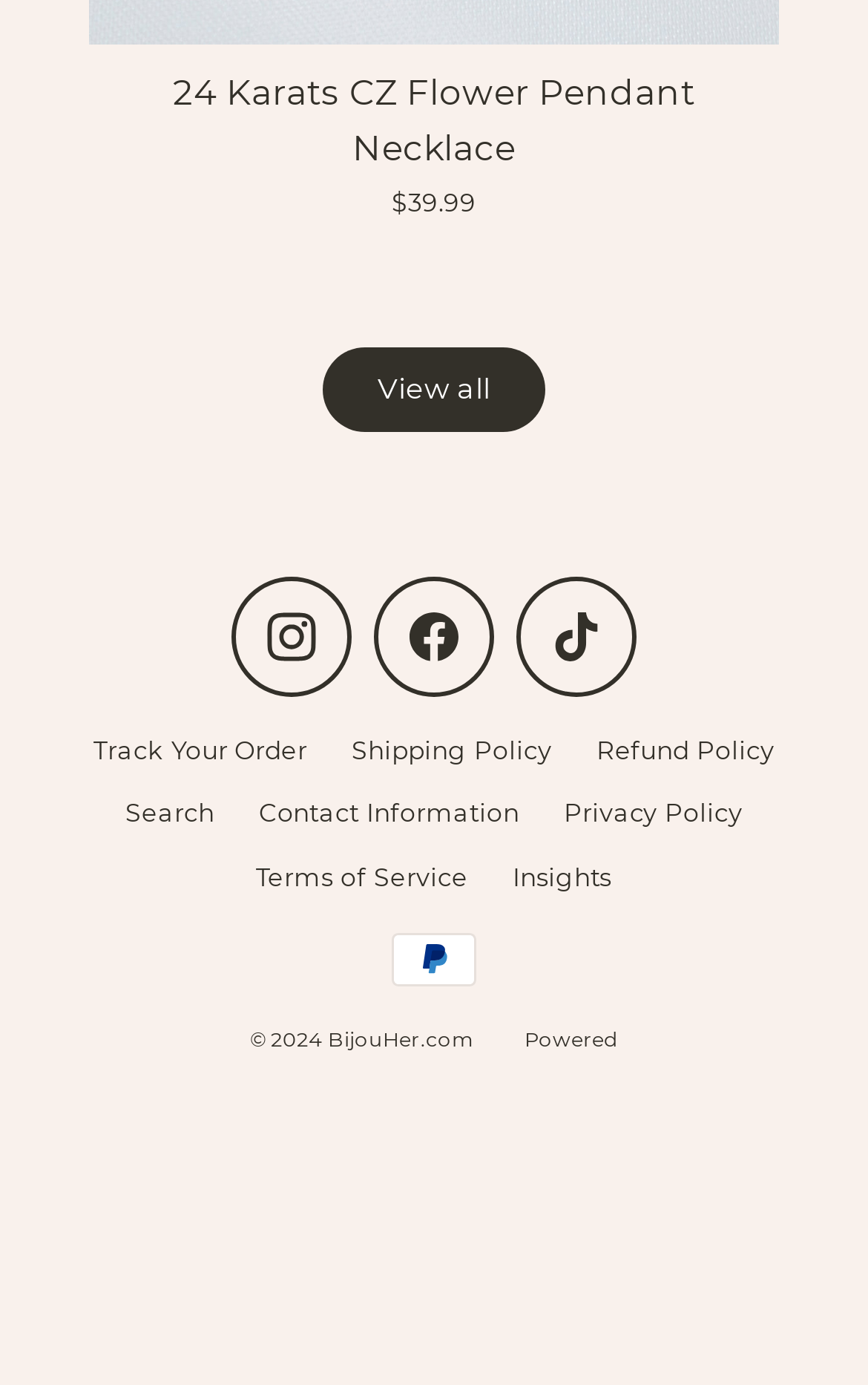Locate the bounding box coordinates of the area you need to click to fulfill this instruction: 'Contact us'. The coordinates must be in the form of four float numbers ranging from 0 to 1: [left, top, right, bottom].

[0.272, 0.565, 0.624, 0.611]